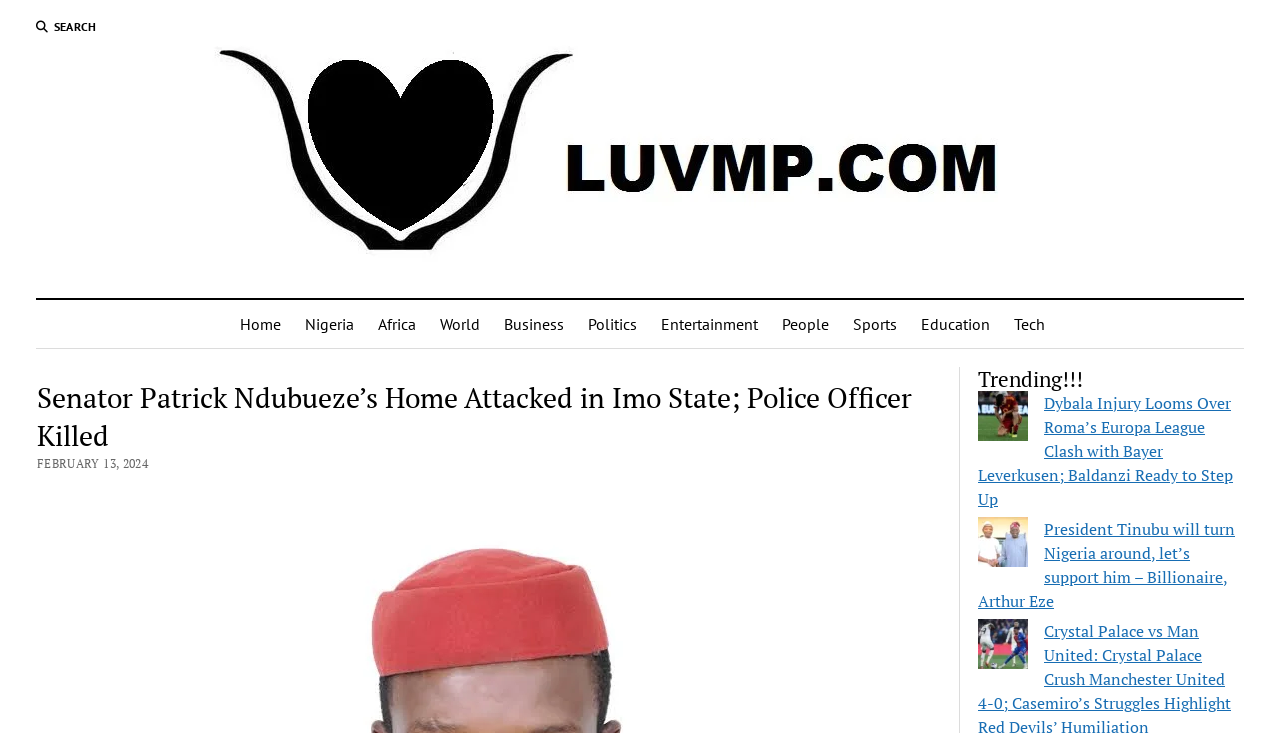Identify and provide the main heading of the webpage.

Senator Patrick Ndubueze’s Home Attacked in Imo State; Police Officer Killed